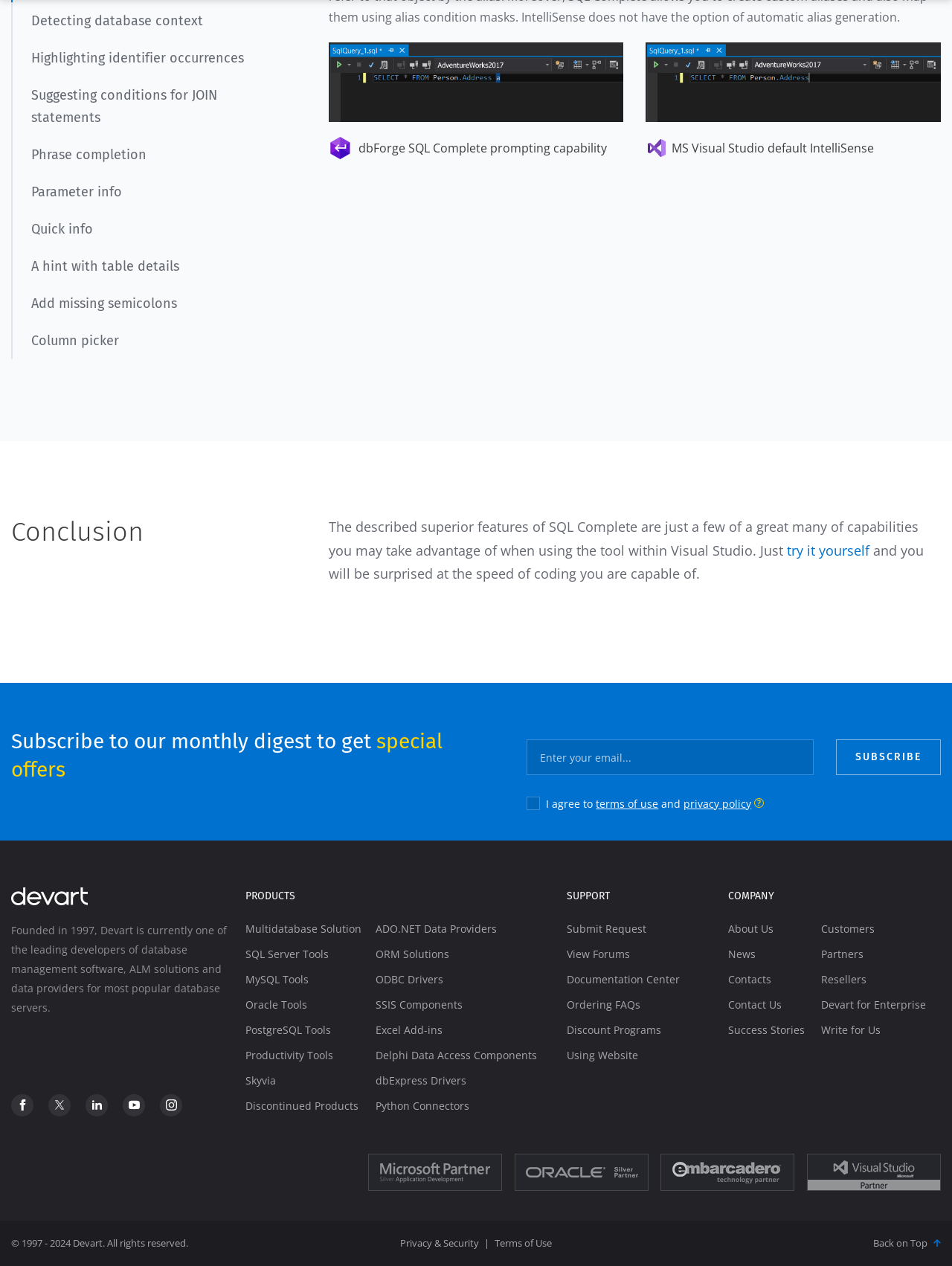How many tabs are available on the webpage?
Using the visual information, answer the question in a single word or phrase.

9